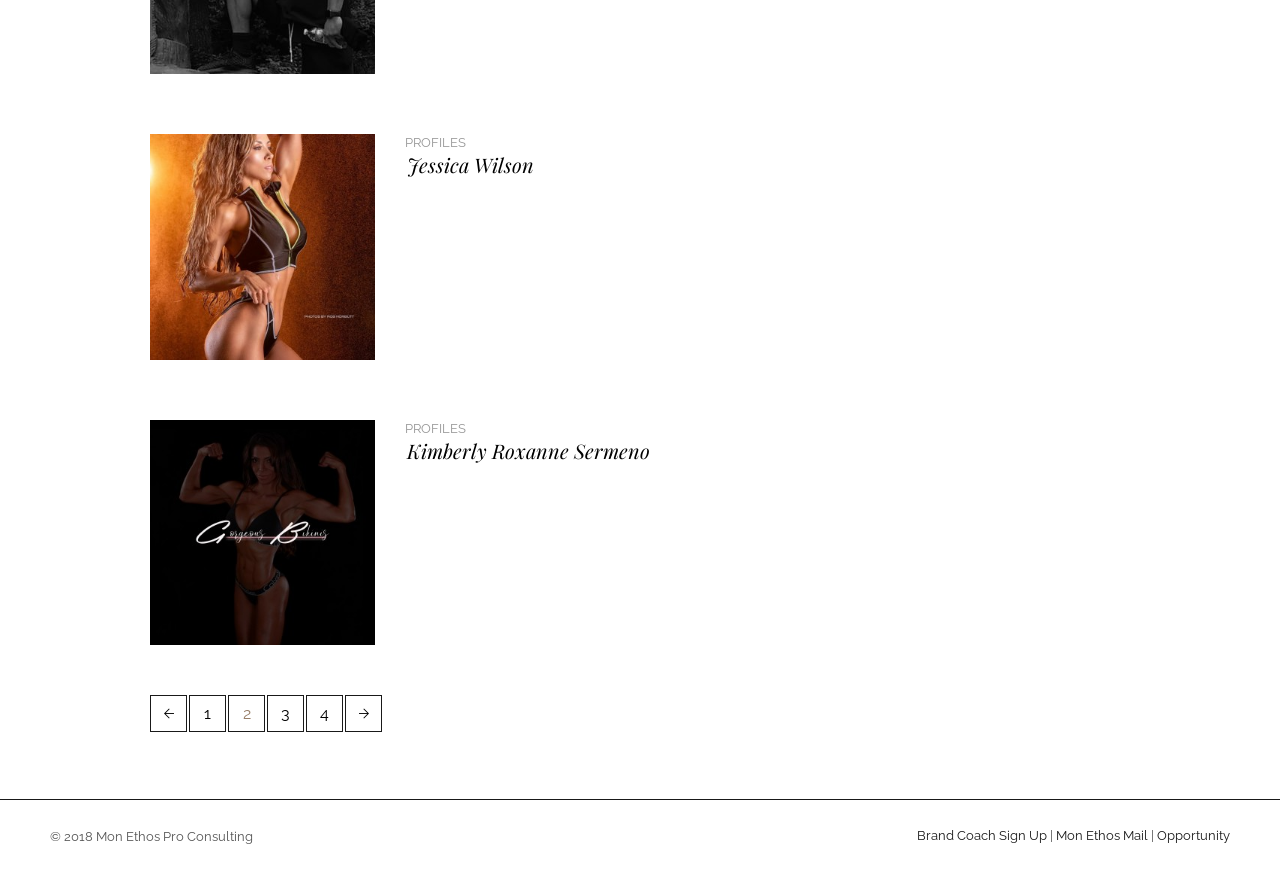Identify the bounding box coordinates of the area you need to click to perform the following instruction: "Sign up as a brand coach".

[0.716, 0.947, 0.818, 0.964]